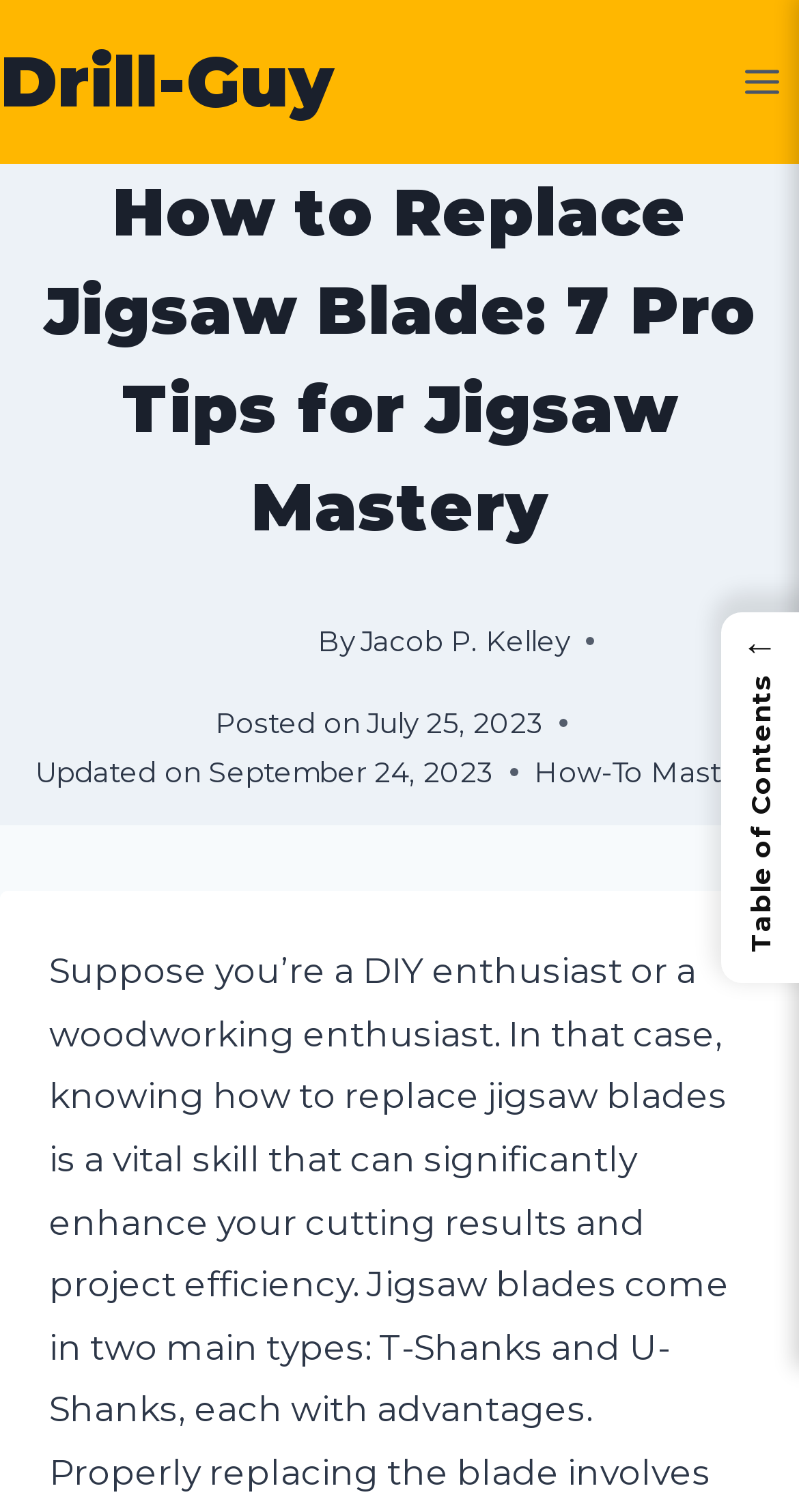Please analyze the image and provide a thorough answer to the question:
What is the purpose of knowing how to replace jigsaw blades?

The purpose of knowing how to replace jigsaw blades can be found by reading the introductory paragraph, which states that knowing how to replace jigsaw blades can significantly enhance cutting results and project efficiency.